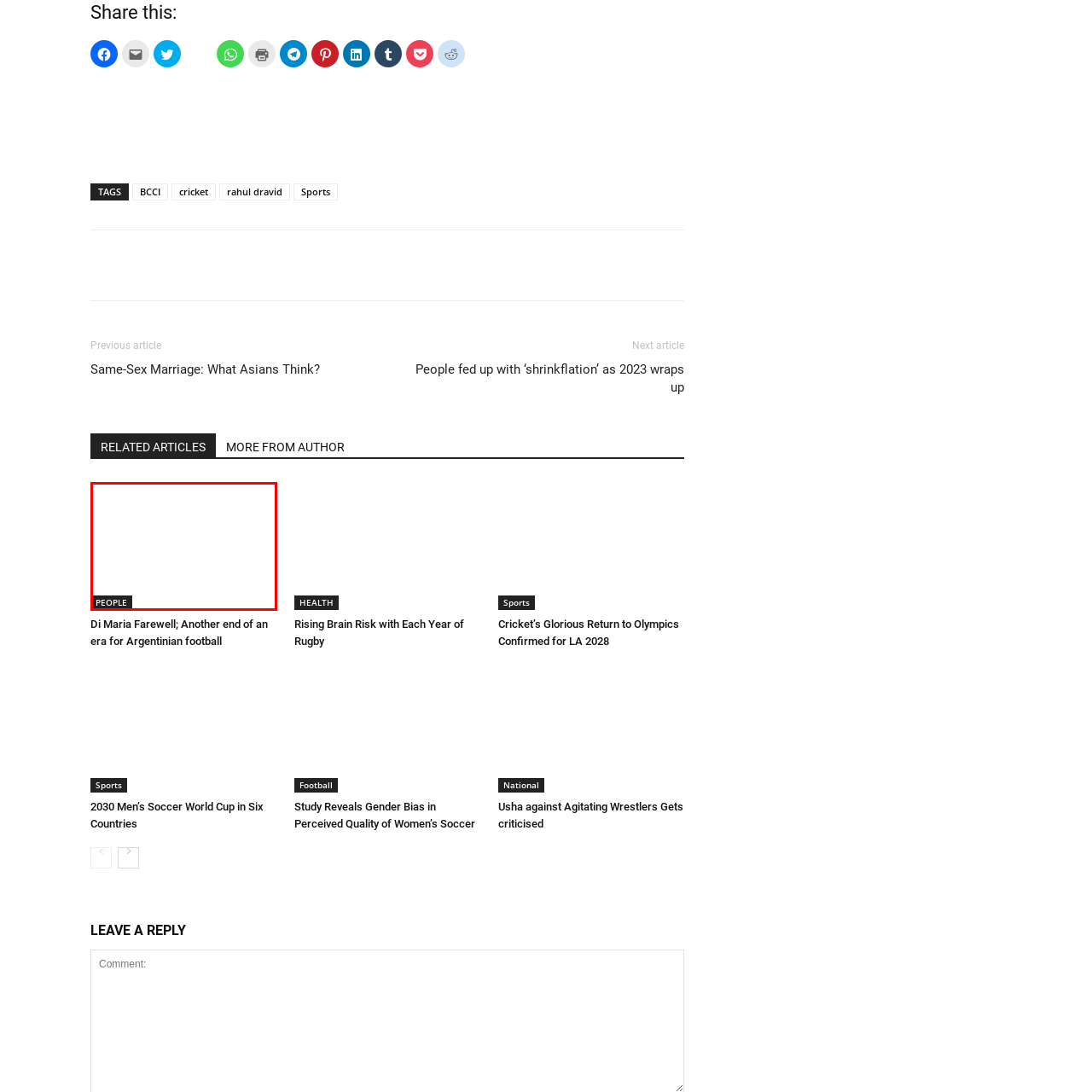What is the name of the tournament where Di Maria scored in the final?
Focus on the image highlighted within the red borders and answer with a single word or short phrase derived from the image.

2022 World Cup